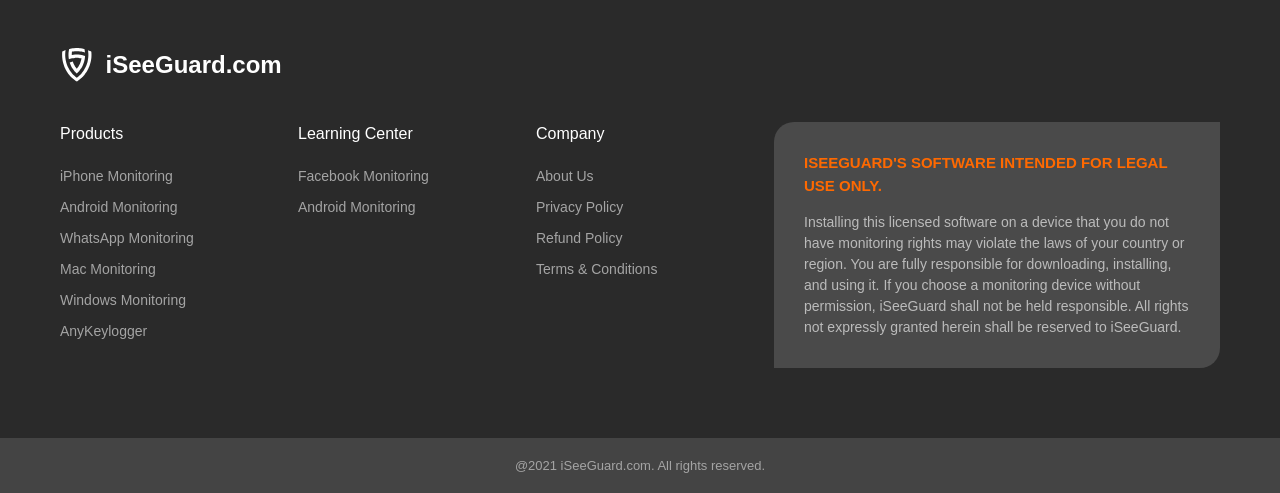Could you indicate the bounding box coordinates of the region to click in order to complete this instruction: "Read About Us".

[0.419, 0.341, 0.464, 0.373]